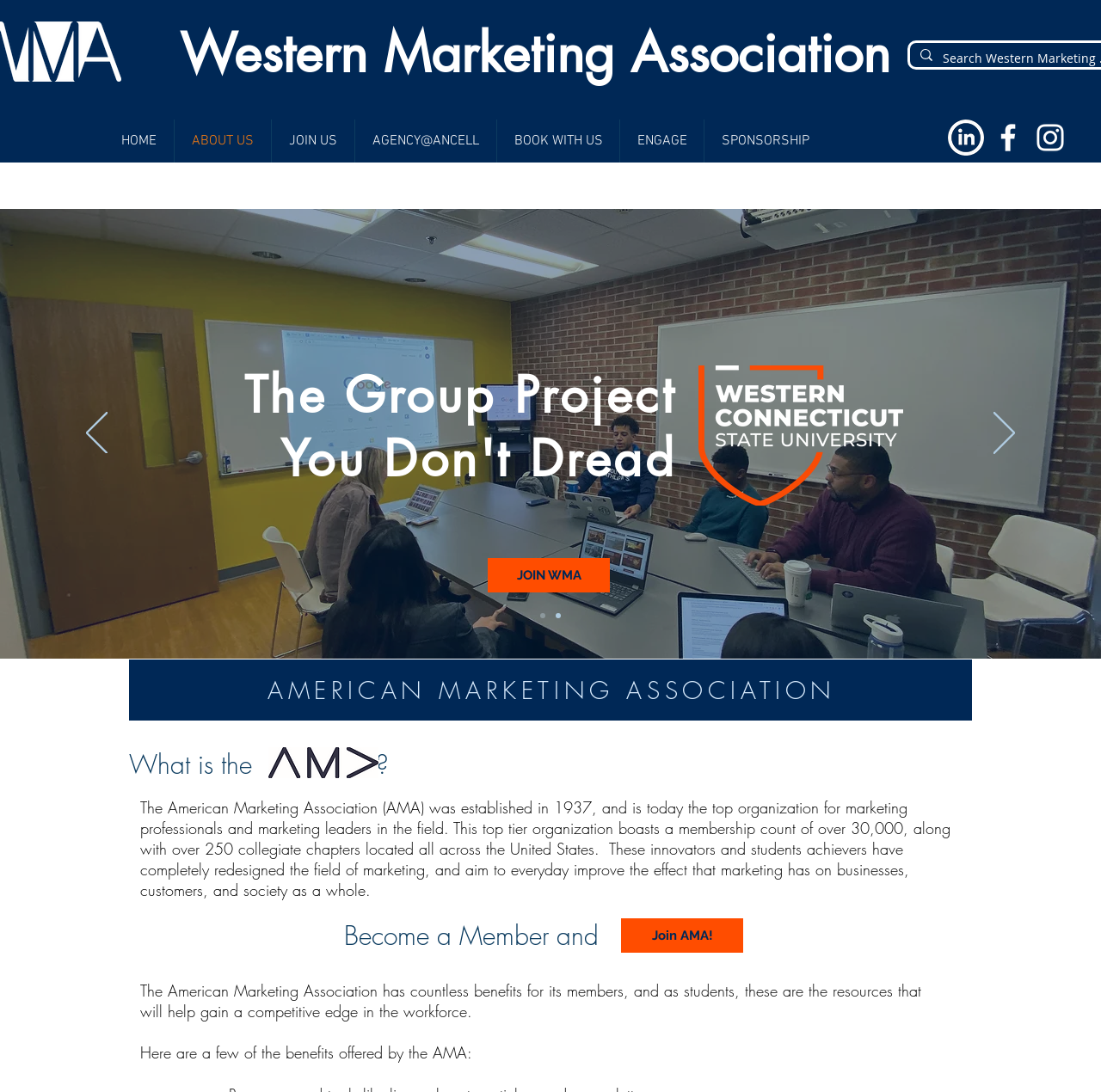Given the element description: "American Marketing Association", predict the bounding box coordinates of this UI element. The coordinates must be four float numbers between 0 and 1, given as [left, top, right, bottom].

[0.117, 0.103, 0.883, 0.121]